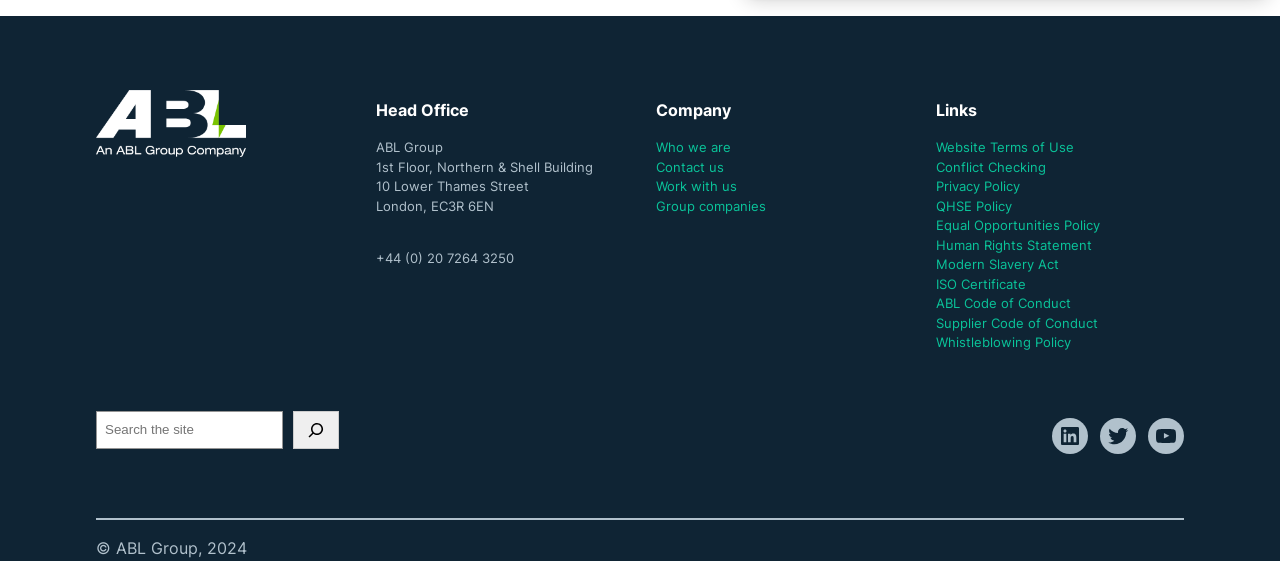Please find the bounding box coordinates of the element that must be clicked to perform the given instruction: "Read the Privacy Policy". The coordinates should be four float numbers from 0 to 1, i.e., [left, top, right, bottom].

[0.731, 0.318, 0.797, 0.346]